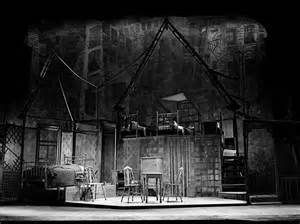Provide a one-word or brief phrase answer to the question:
What type of wall is featured in the backdrop?

Weathered wall